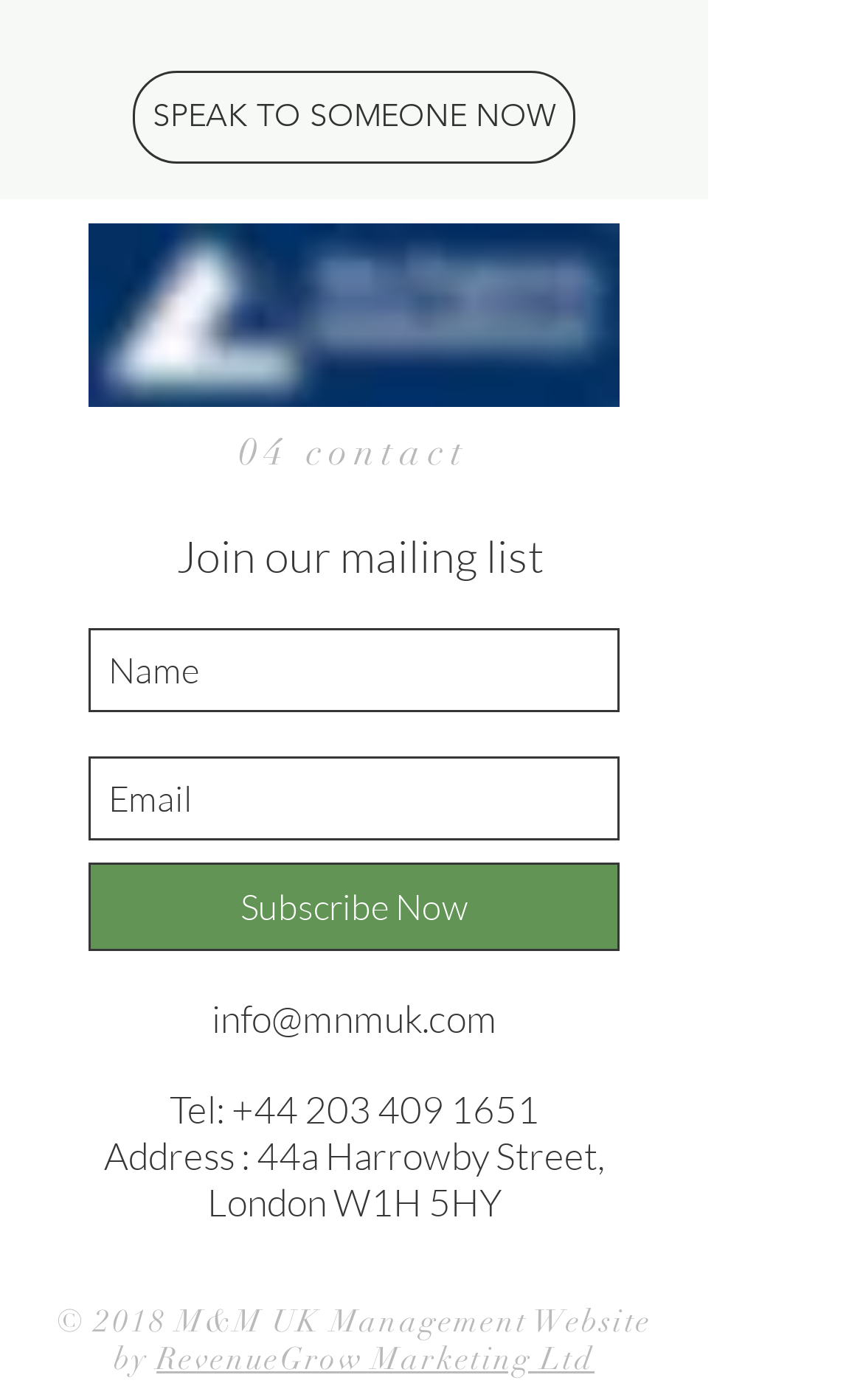Please find the bounding box coordinates of the clickable region needed to complete the following instruction: "Enter your email in the 'Email' textbox". The bounding box coordinates must consist of four float numbers between 0 and 1, i.e., [left, top, right, bottom].

[0.103, 0.541, 0.718, 0.601]